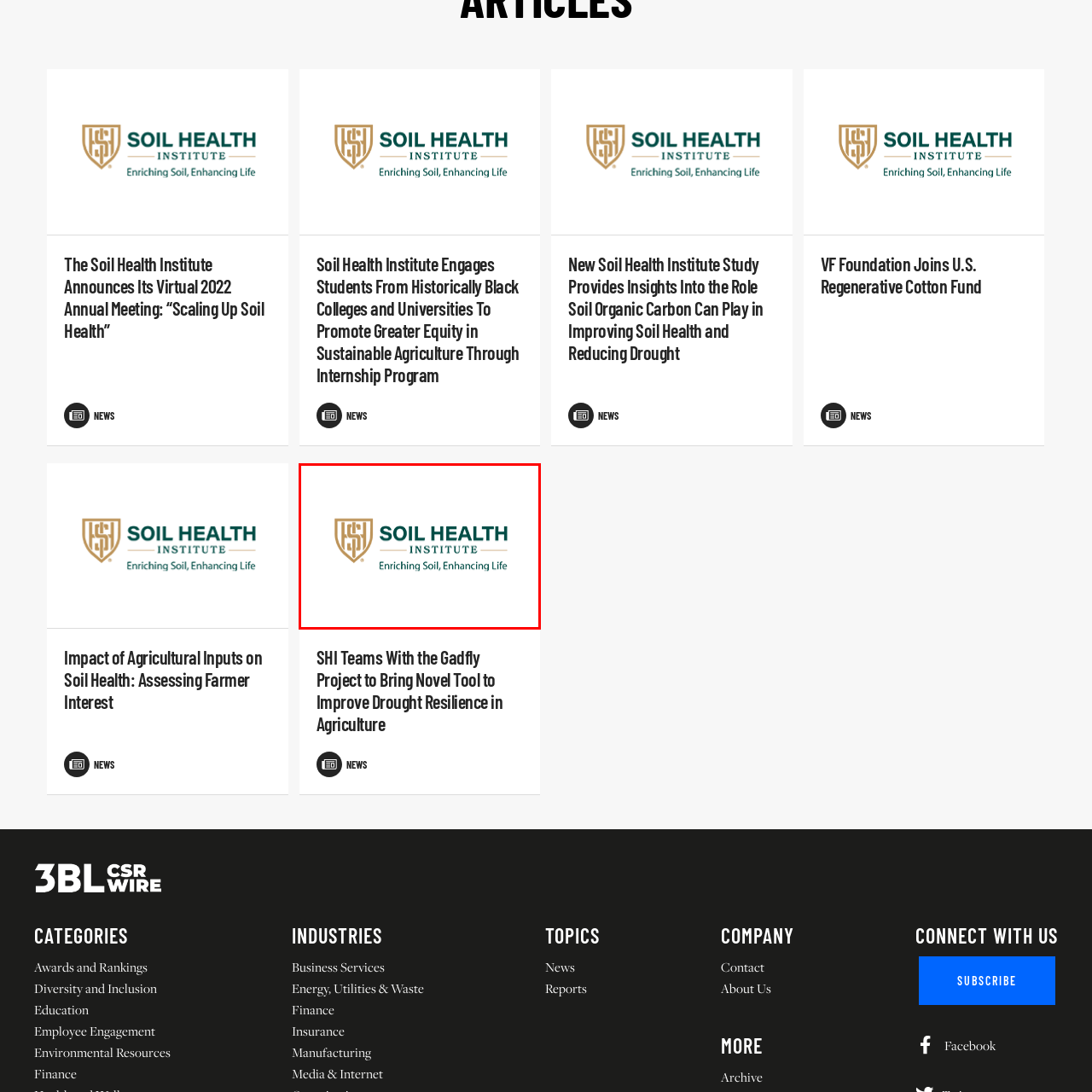Focus on the image encased in the red box and respond to the question with a single word or phrase:
What is the slogan of the Soil Health Institute?

Enriching Soil, Enhancing Life